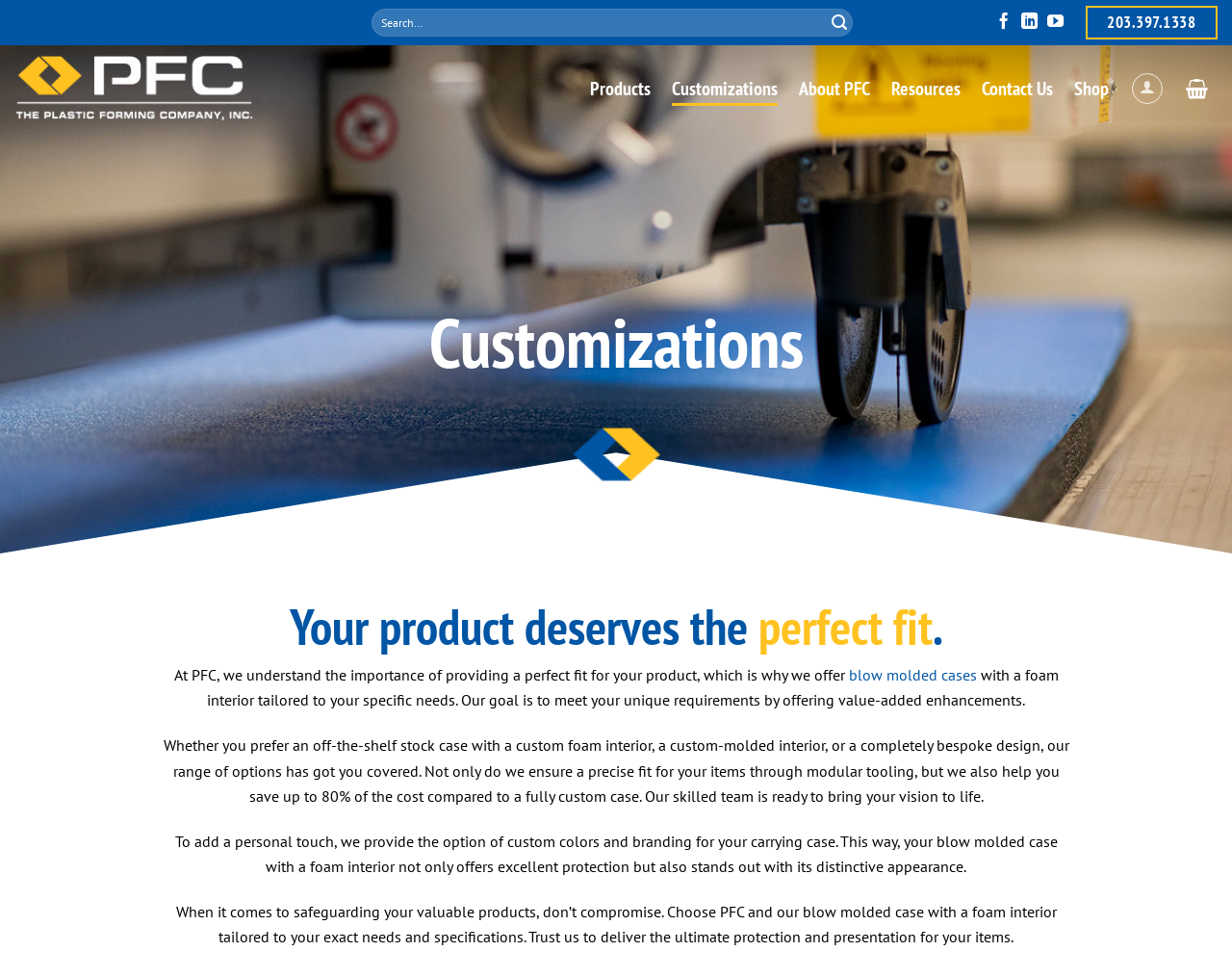Determine the bounding box coordinates of the section to be clicked to follow the instruction: "Explore Products". The coordinates should be given as four float numbers between 0 and 1, formatted as [left, top, right, bottom].

[0.479, 0.073, 0.528, 0.108]